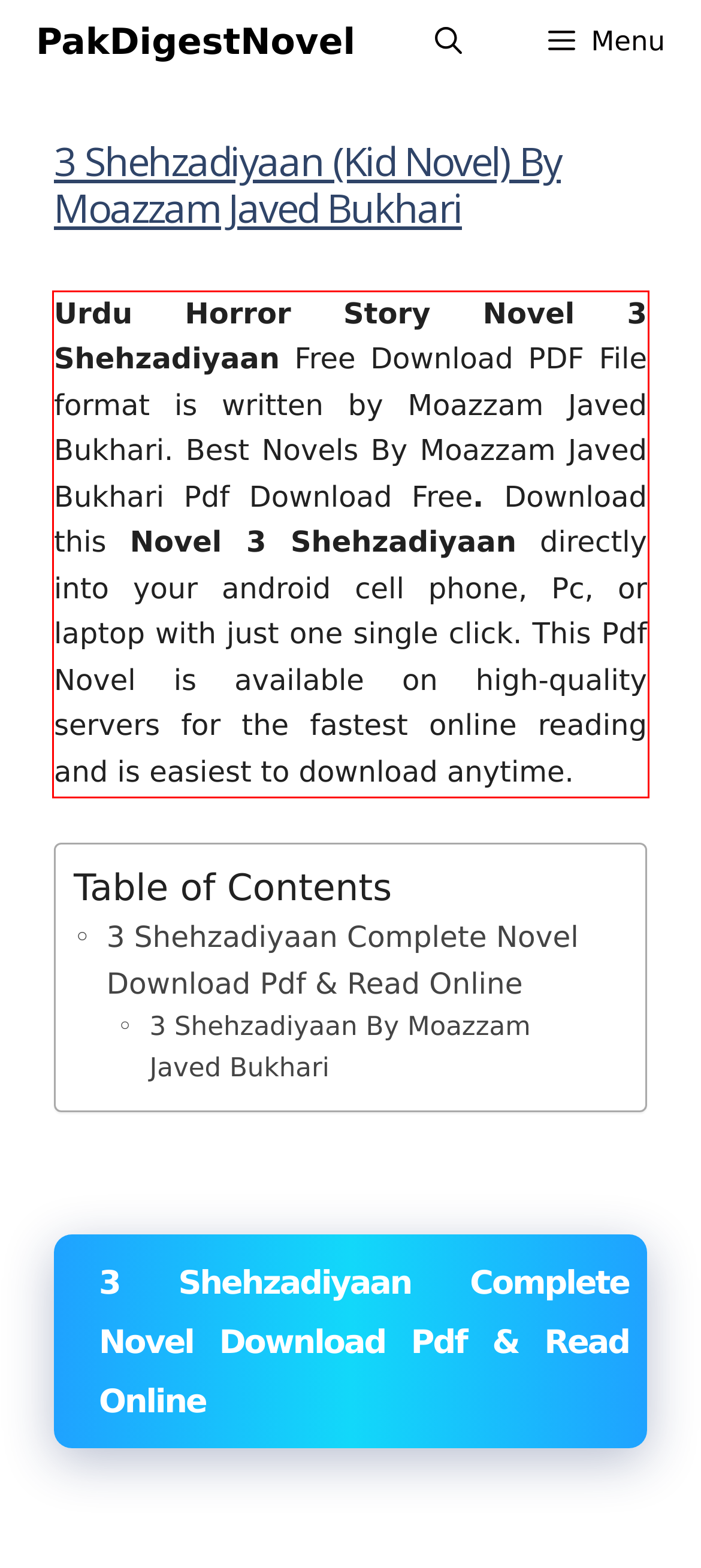Please extract the text content within the red bounding box on the webpage screenshot using OCR.

Urdu Horror Story Novel 3 Shehzadiyaan Free Download PDF File format is written by Moazzam Javed Bukhari. Best Novels By Moazzam Javed Bukhari Pdf Download Free. Download this Novel 3 Shehzadiyaan directly into your android cell phone, Pc, or laptop with just one single click. This Pdf Novel is available on high-quality servers for the fastest online reading and is easiest to download anytime.